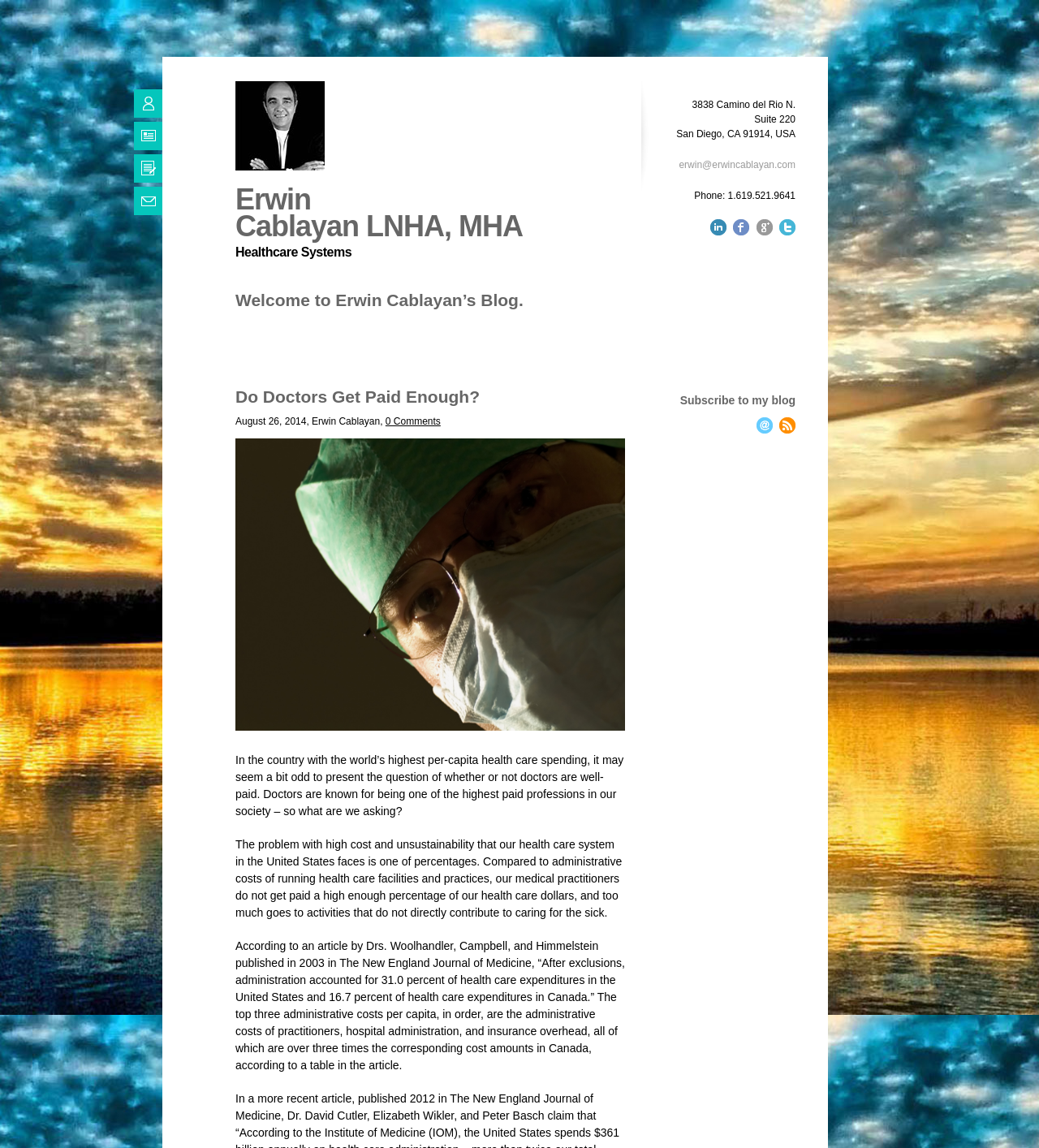Find and specify the bounding box coordinates that correspond to the clickable region for the instruction: "Click the link to contact Erwin Cablayan".

[0.653, 0.139, 0.766, 0.149]